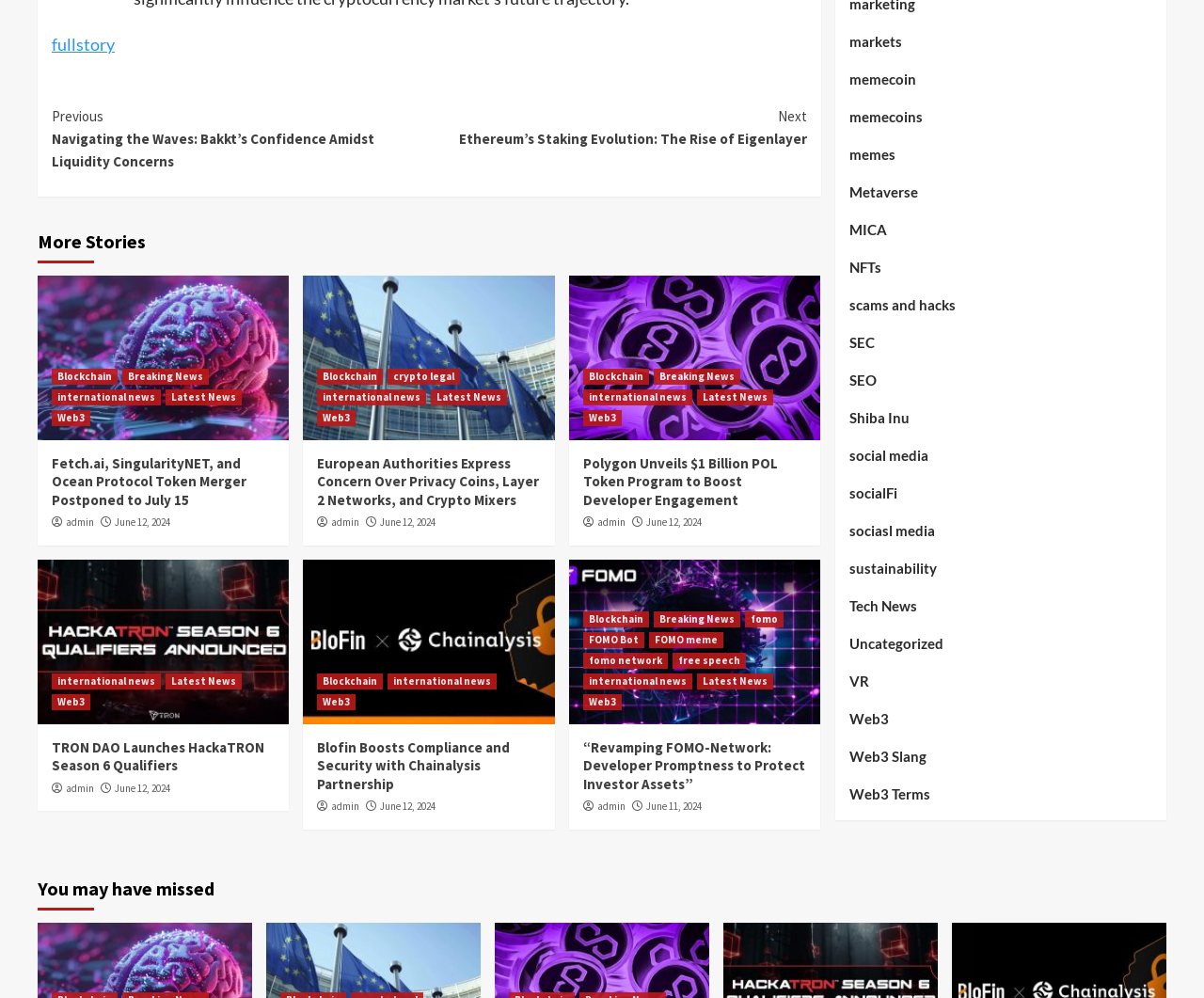Identify the bounding box for the described UI element. Provide the coordinates in (top-left x, top-left y, bottom-right x, bottom-right y) format with values ranging from 0 to 1: Latest News

[0.579, 0.674, 0.642, 0.691]